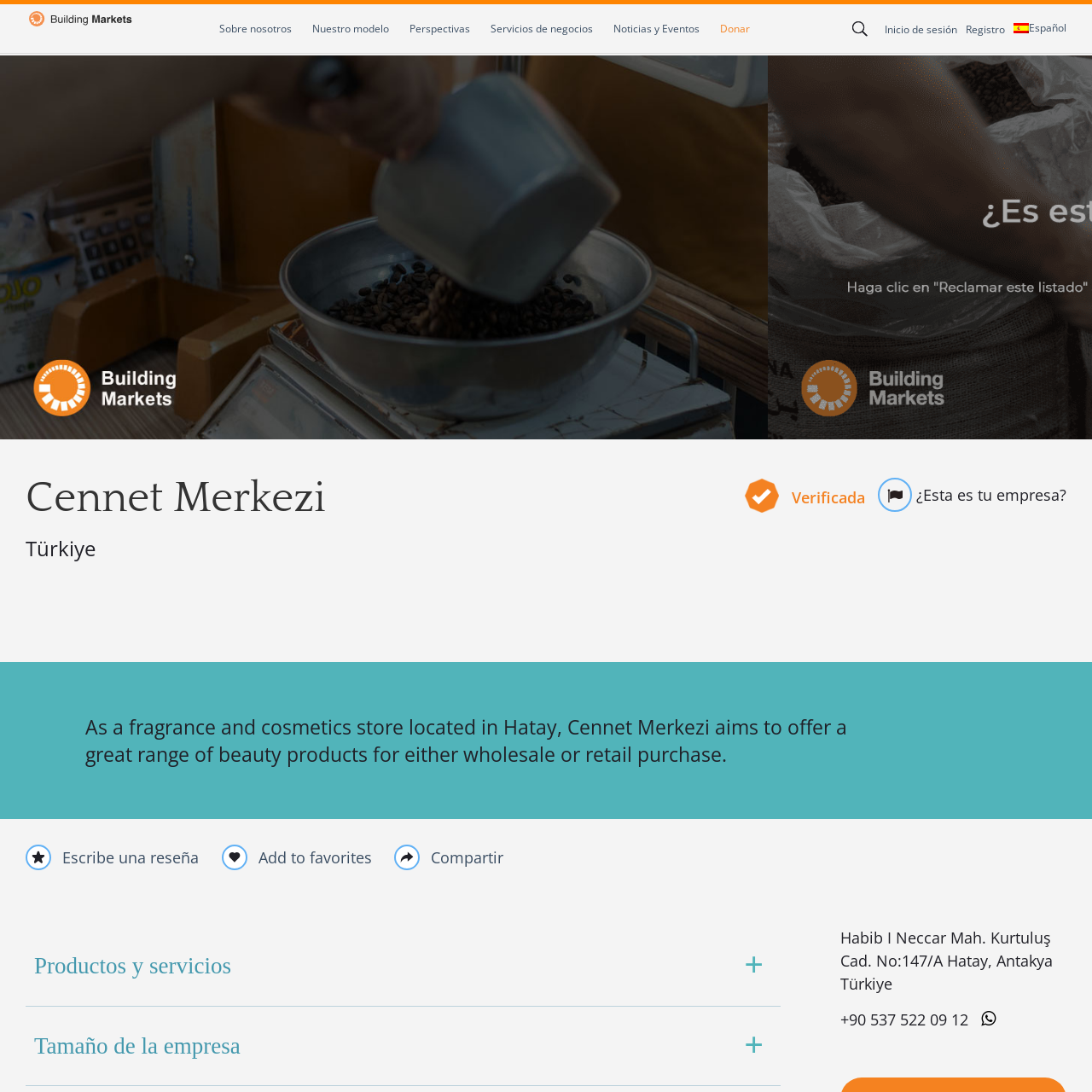Examine the image inside the red bounding box and deliver a thorough answer to the question that follows, drawing information from the image: Where is the store located?

The caption provides information about the store's location, stating that it is situated in Hatay, Türkiye, which helps to identify the store's geographical presence.